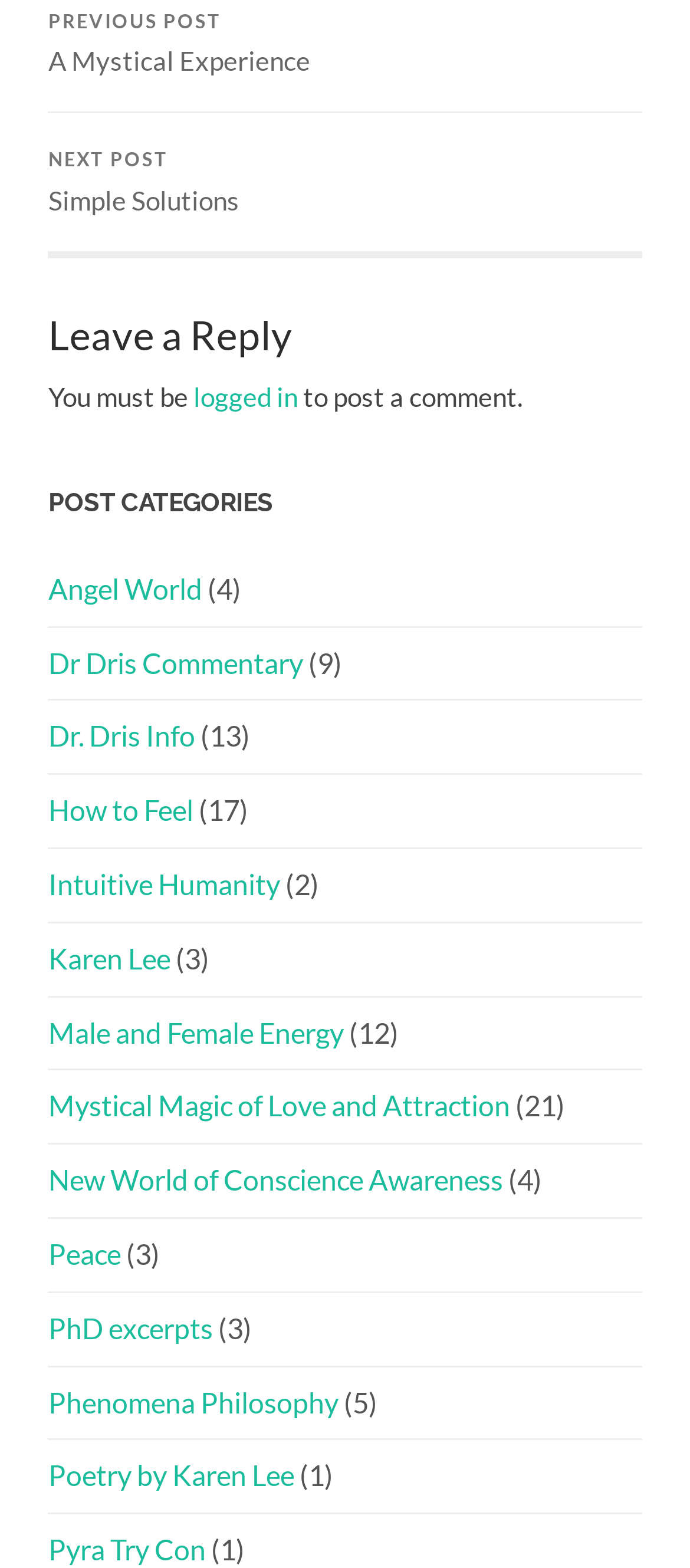Determine the bounding box coordinates of the region I should click to achieve the following instruction: "Switch to French". Ensure the bounding box coordinates are four float numbers between 0 and 1, i.e., [left, top, right, bottom].

None